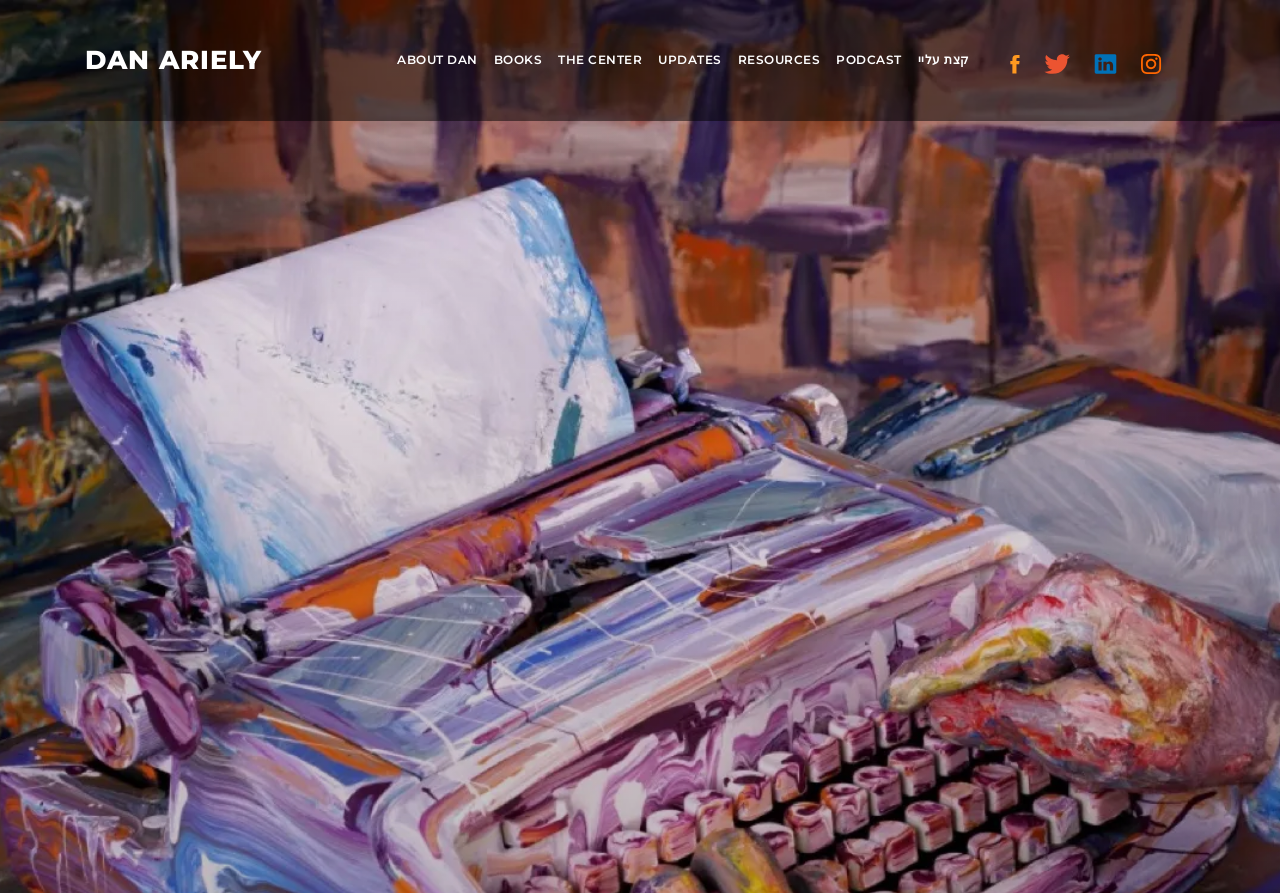Please locate the bounding box coordinates of the element that should be clicked to achieve the given instruction: "view books by Dan Ariely".

[0.386, 0.057, 0.424, 0.078]